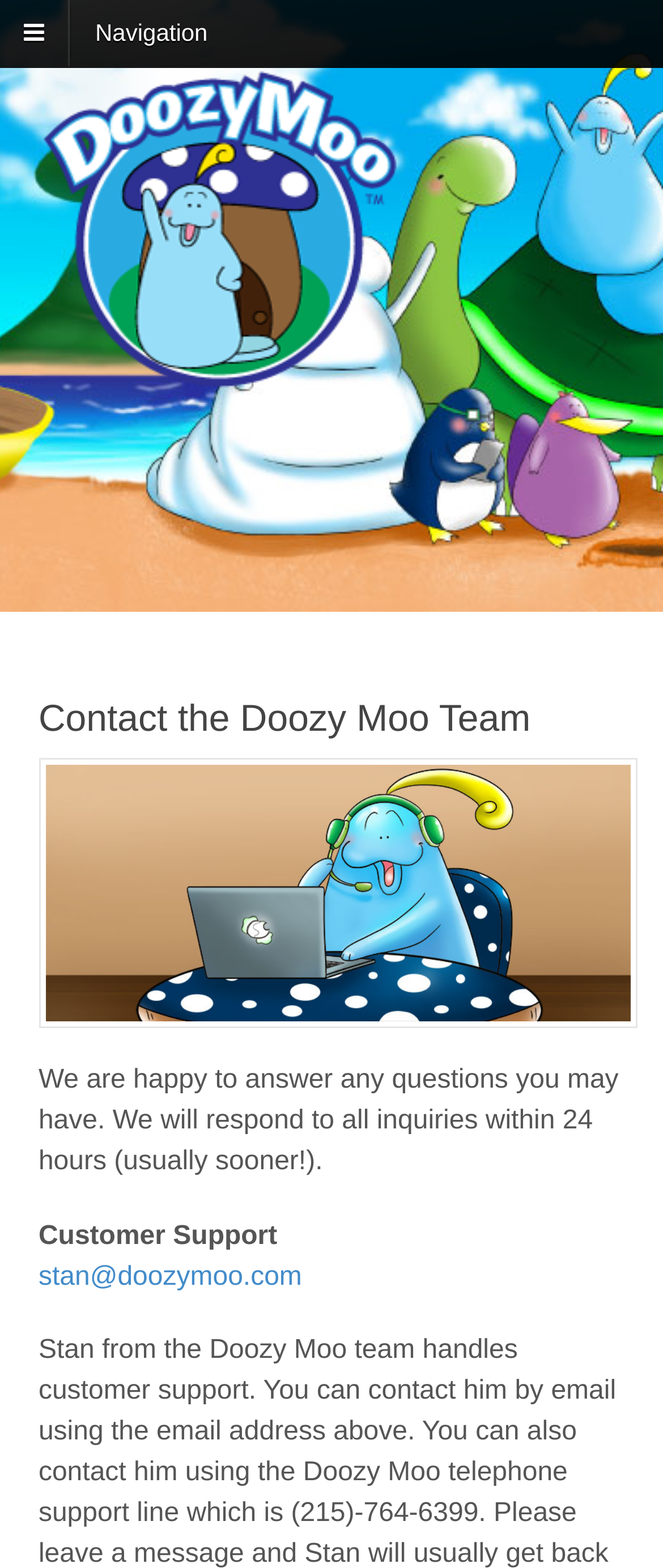Provide a brief response in the form of a single word or phrase:
What is the name of the team?

Doozy Moo